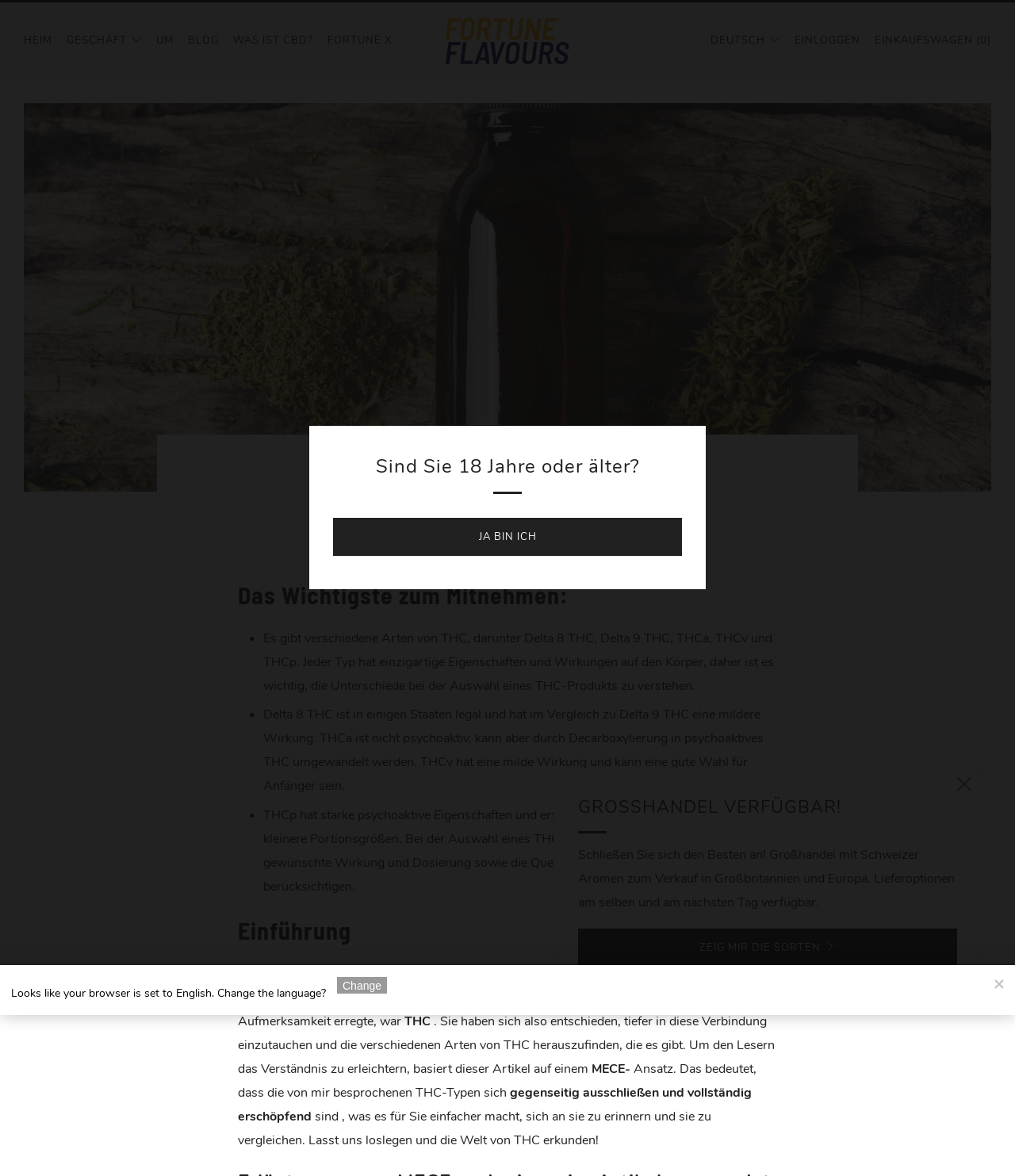How many types of THC are mentioned on this webpage?
Please interpret the details in the image and answer the question thoroughly.

The question can be answered by looking at the list of THC types mentioned in the text, which includes Delta 8 THC, Delta 9 THC, THCa, THCv, and THCp. These are the five types of THC mentioned on this webpage.